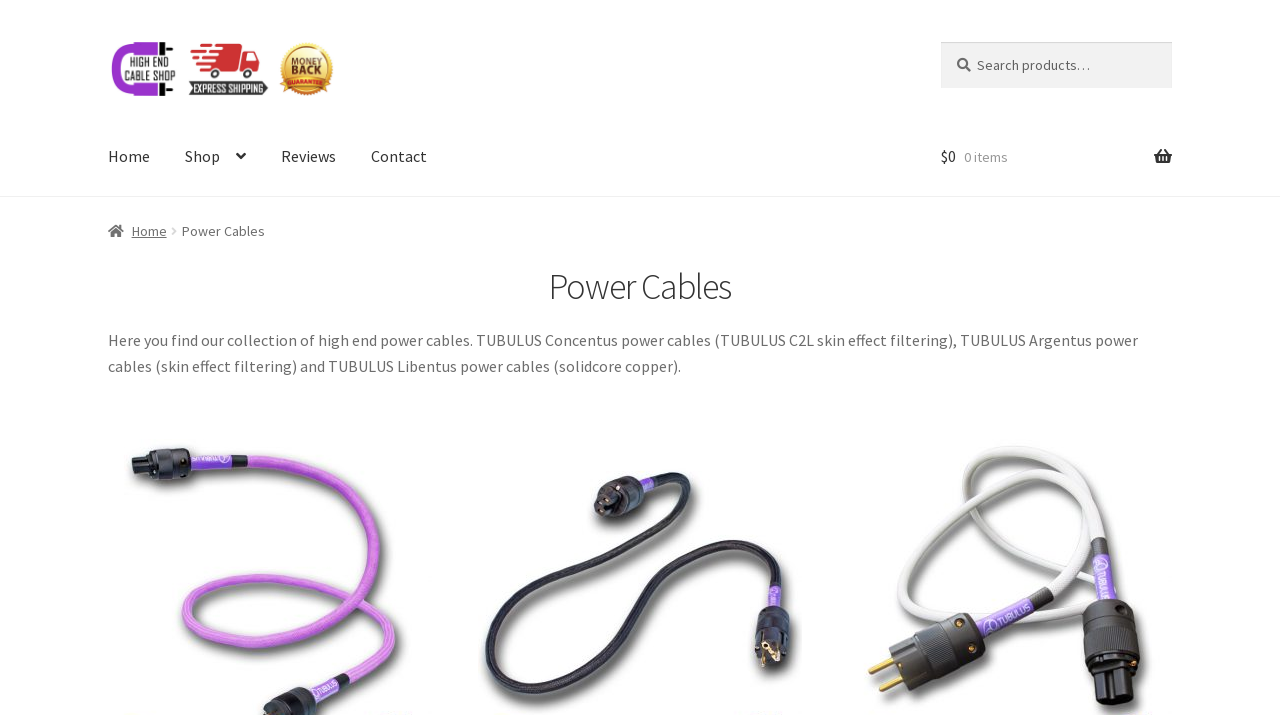Can you give a comprehensive explanation to the question given the content of the image?
What is the website's name?

I determined the website's name by looking at the link element with the text 'High End Cable Shop. com' which is likely to be the website's logo or title.